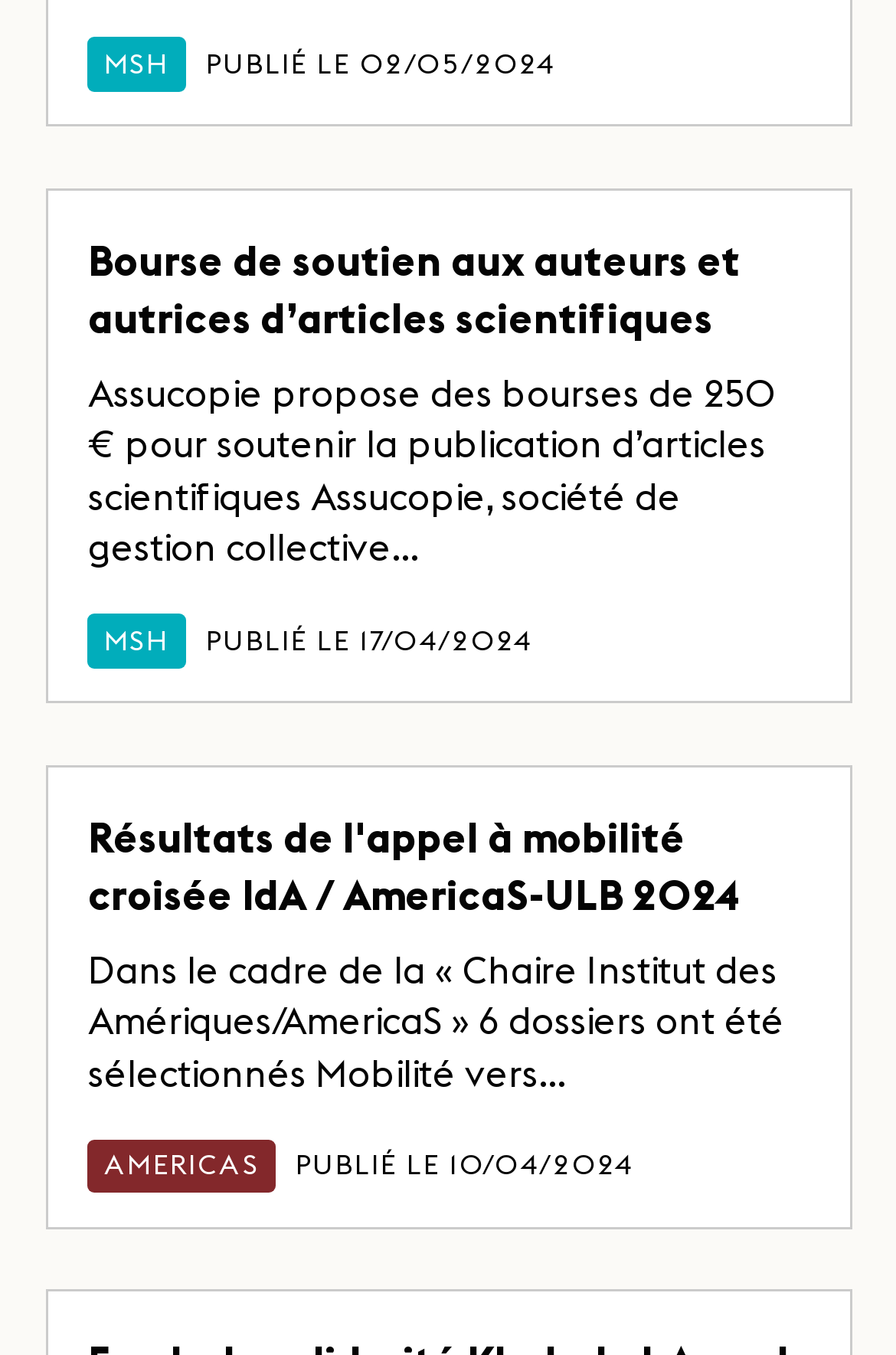What is the organization mentioned in the third article? Analyze the screenshot and reply with just one word or a short phrase.

AmericaS